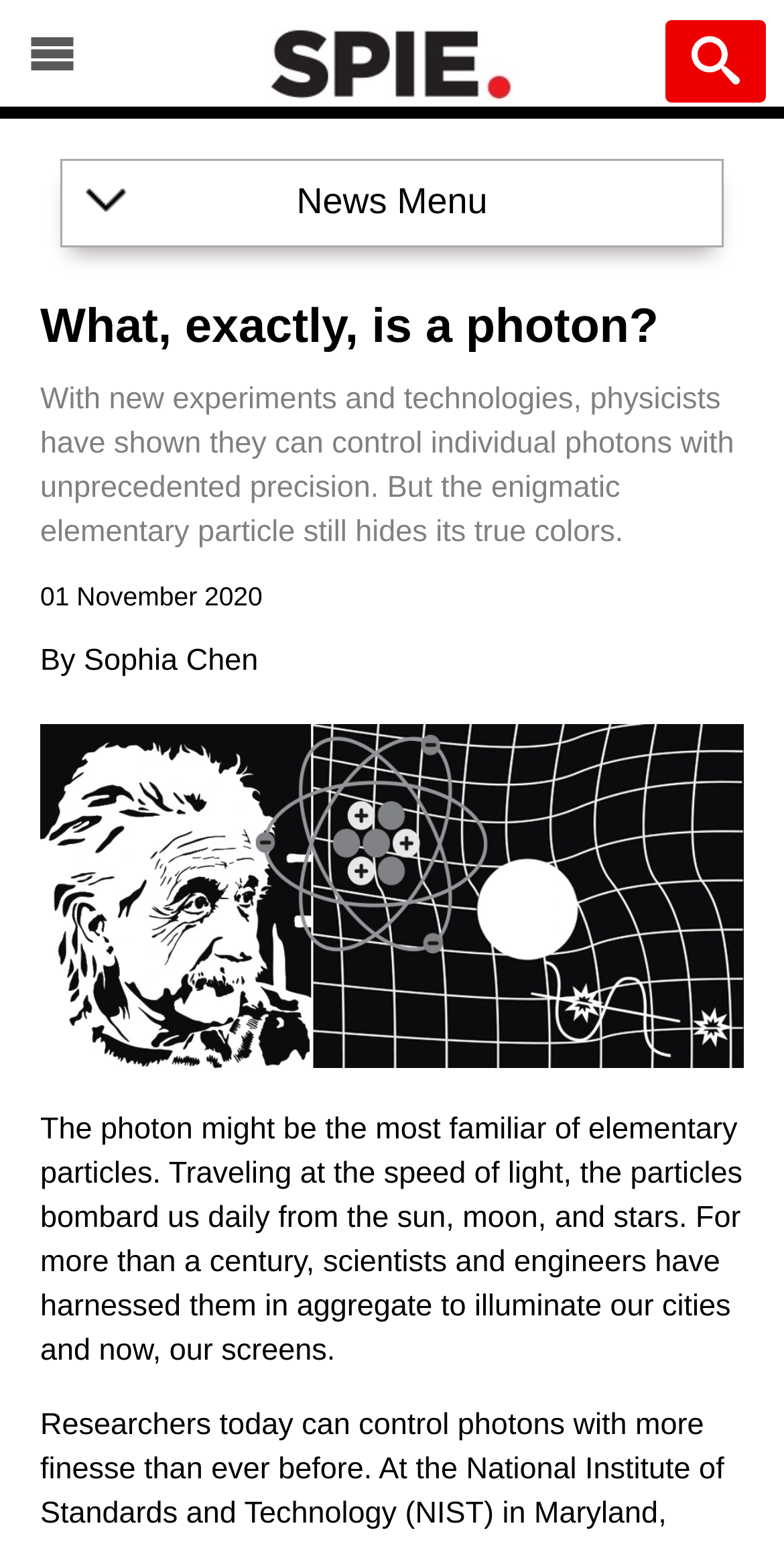Please provide a comprehensive response to the question based on the details in the image: What is the name of the section that contains links to 'News Home', 'Community', etc.?

The name of the section can be determined by reading the text 'News Menu' which is located above the links to 'News Home', 'Community', etc.